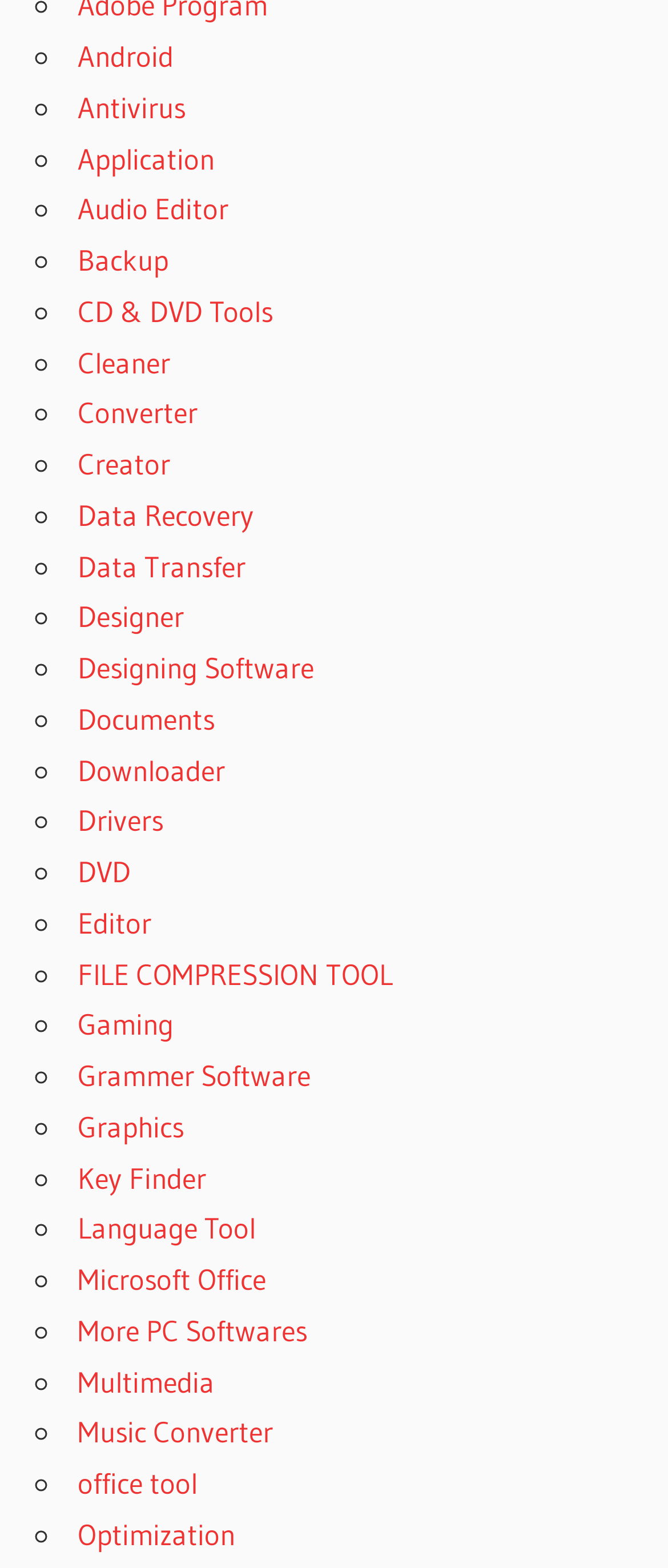Identify the bounding box coordinates of the area you need to click to perform the following instruction: "Explore Data Recovery".

[0.116, 0.317, 0.38, 0.34]